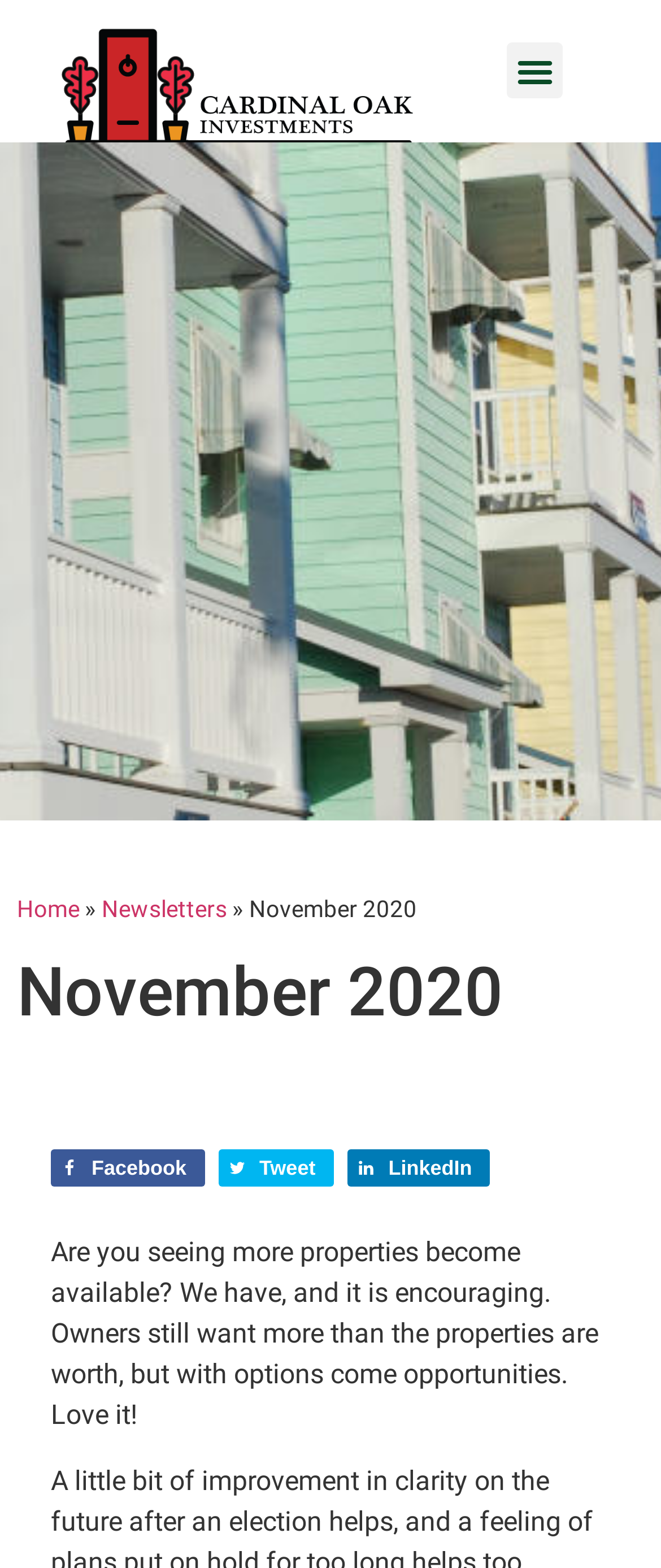Give the bounding box coordinates for the element described by: "Home".

[0.026, 0.571, 0.121, 0.588]